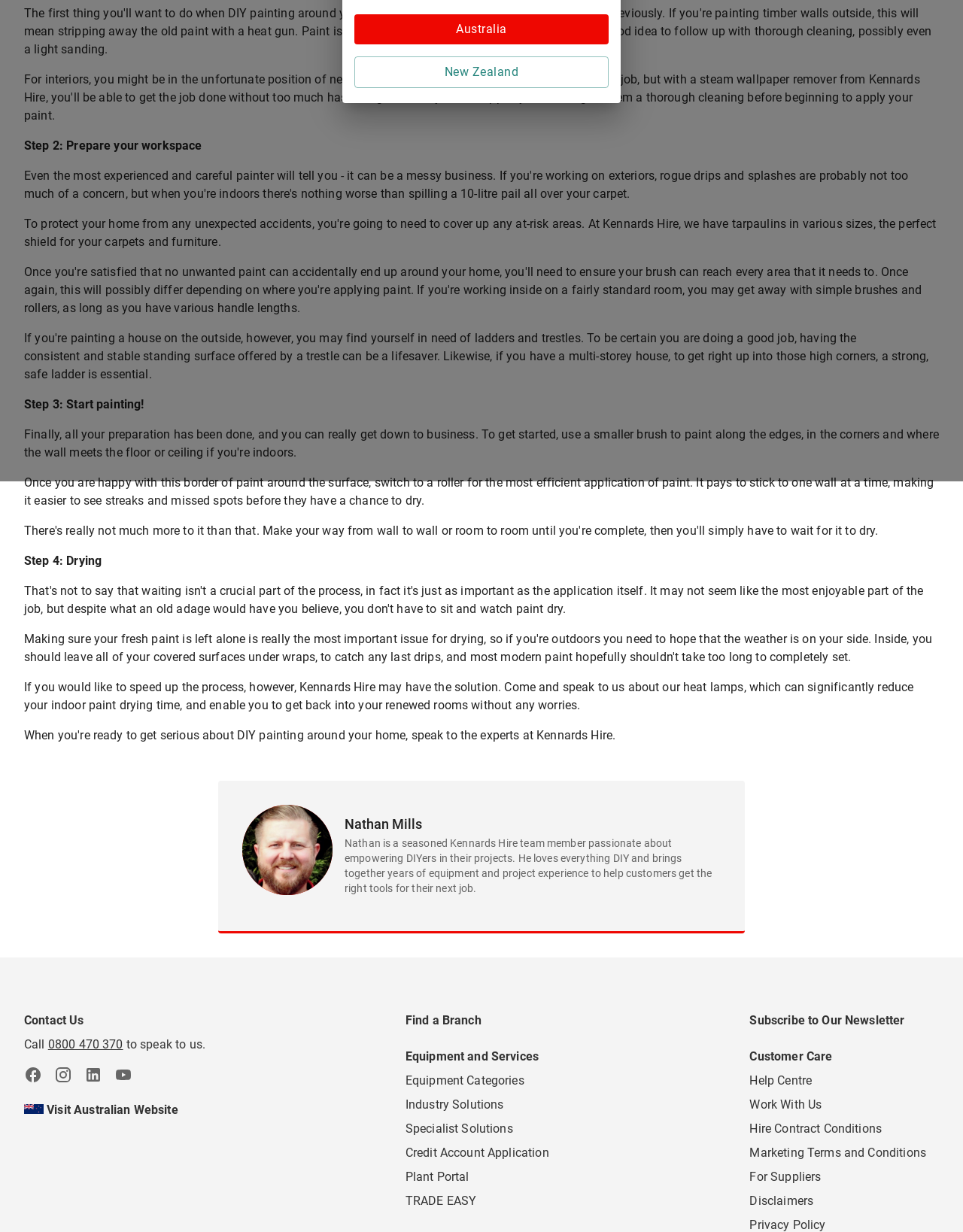Determine the bounding box of the UI element mentioned here: "aria-label="Visit Kennards Hire's LinkedIn page"". The coordinates must be in the format [left, top, right, bottom] with values ranging from 0 to 1.

[0.088, 0.869, 0.106, 0.882]